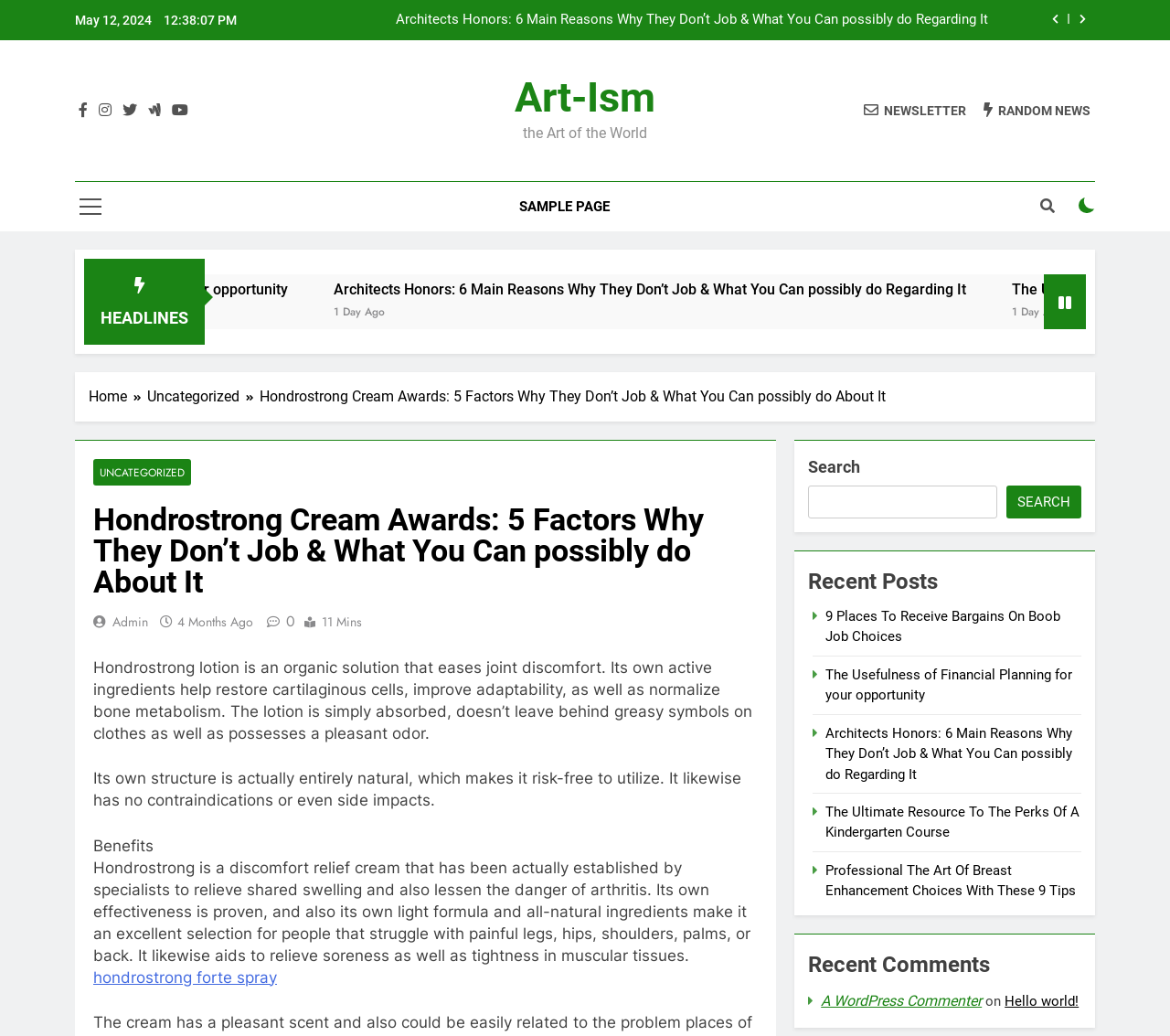Provide a brief response to the question below using a single word or phrase: 
What is the name of the author of the comment?

A WordPress Commenter